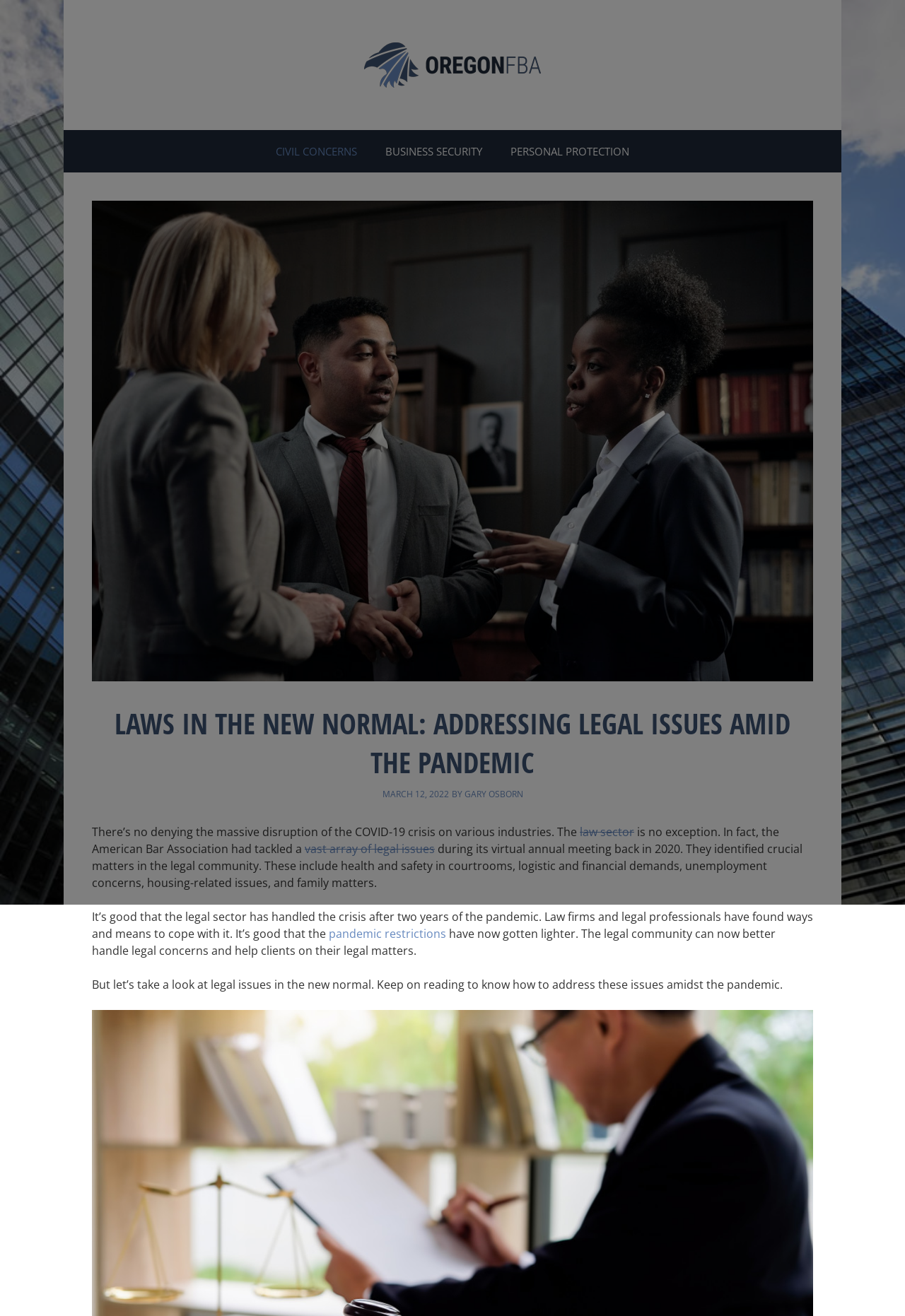Please provide the bounding box coordinates for the element that needs to be clicked to perform the instruction: "Explore the vast array of legal issues". The coordinates must consist of four float numbers between 0 and 1, formatted as [left, top, right, bottom].

[0.337, 0.639, 0.48, 0.651]